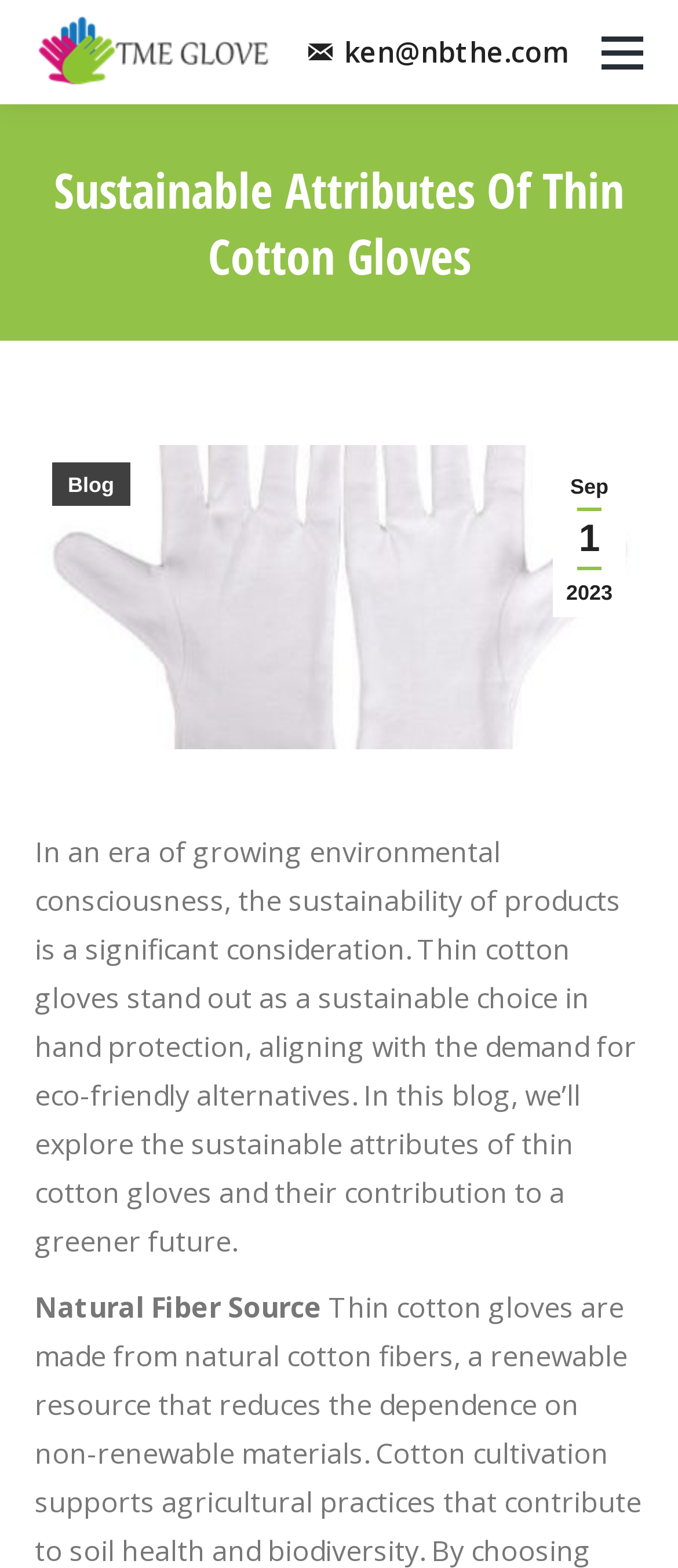Please find the top heading of the webpage and generate its text.

Sustainable Attributes Of Thin Cotton Gloves